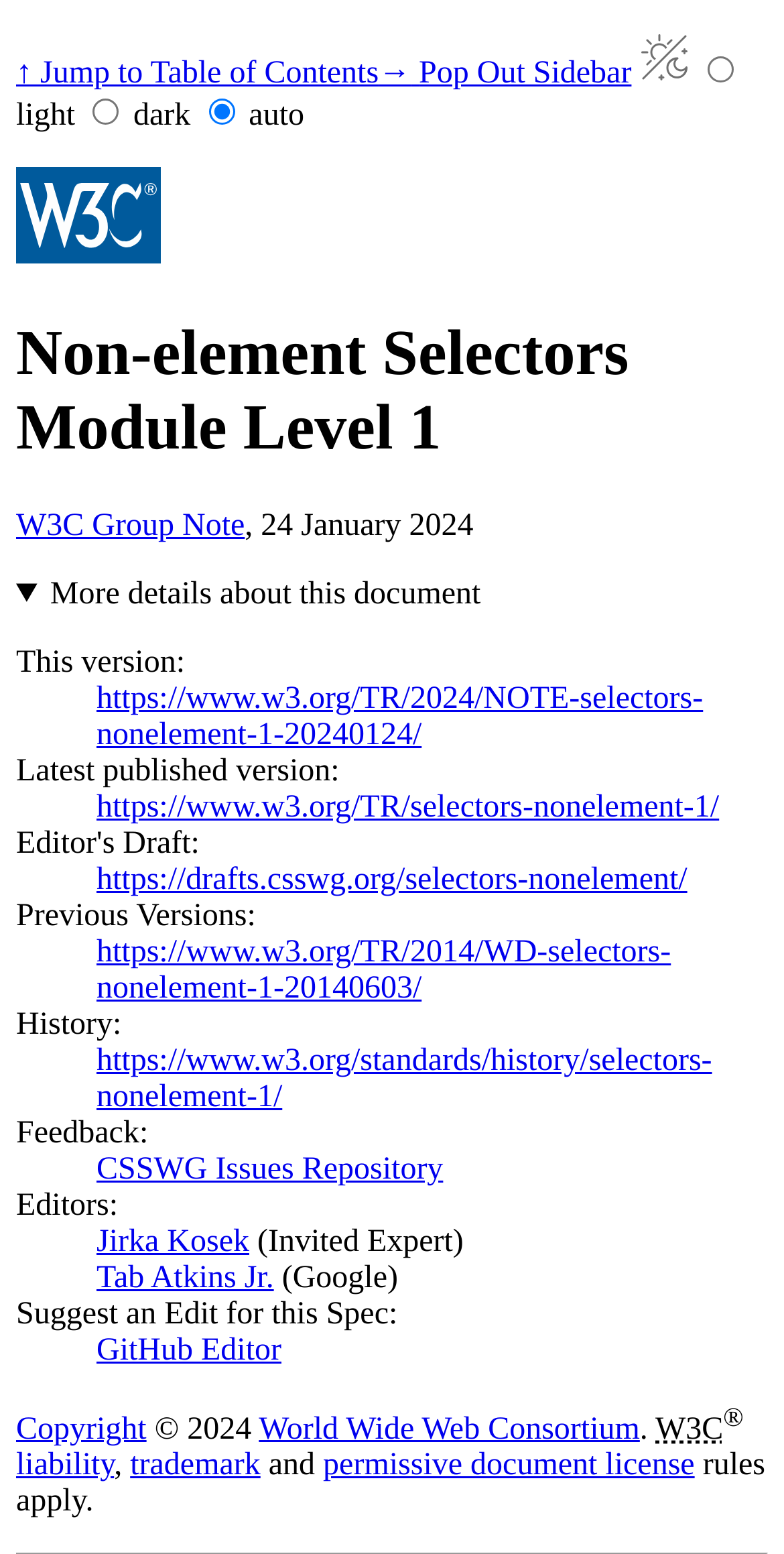What is the main heading displayed on the webpage? Please provide the text.

Non-element Selectors Module Level 1